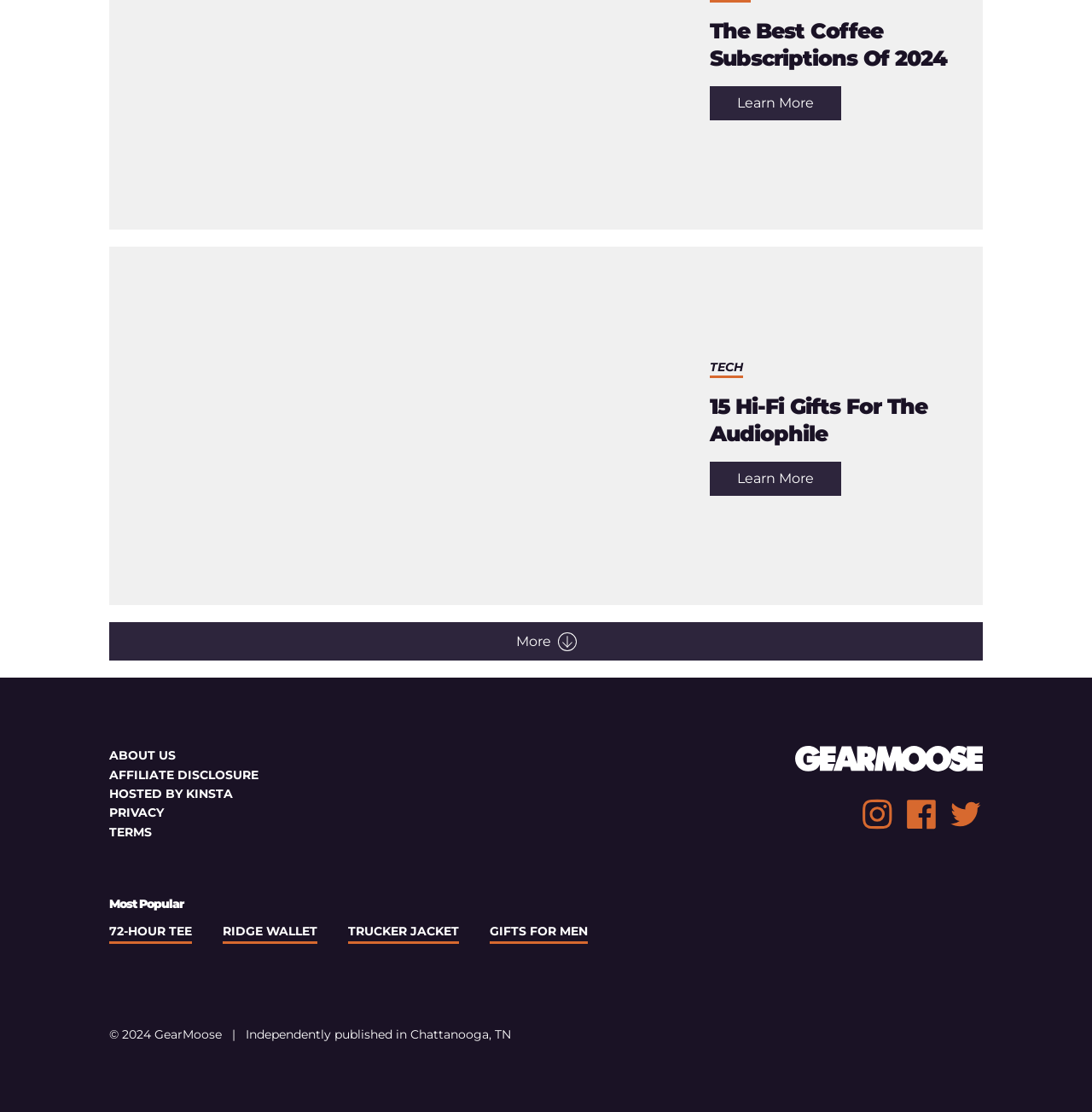Provide a one-word or brief phrase answer to the question:
What is the name of the website?

GearMoose